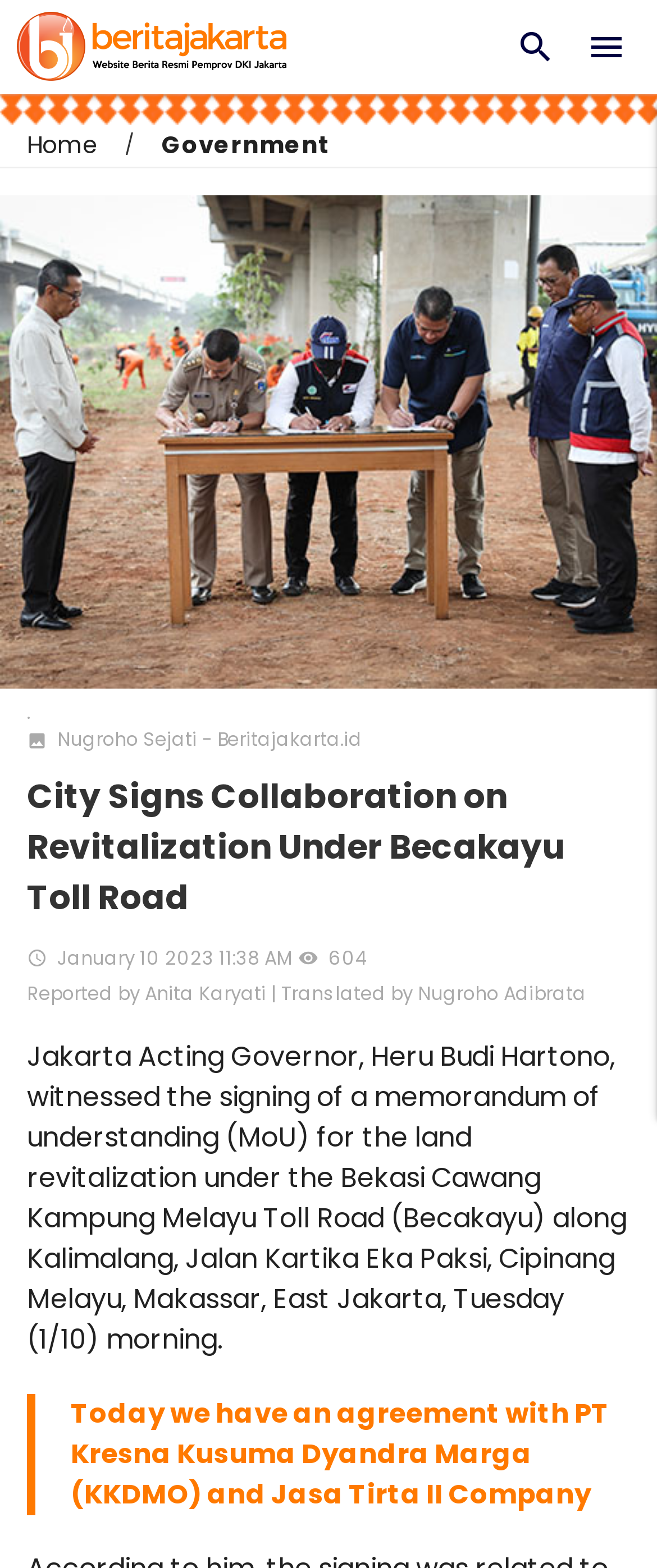What is Heru Budi Hartono doing?
Provide a detailed and extensive answer to the question.

Heru Budi Hartono, the Jakarta Acting Governor, is witnessing the signing of a memorandum of understanding (MoU) for the land revitalization under the Bekasi Cawang Kampung Melayu Toll Road (Becakayu).